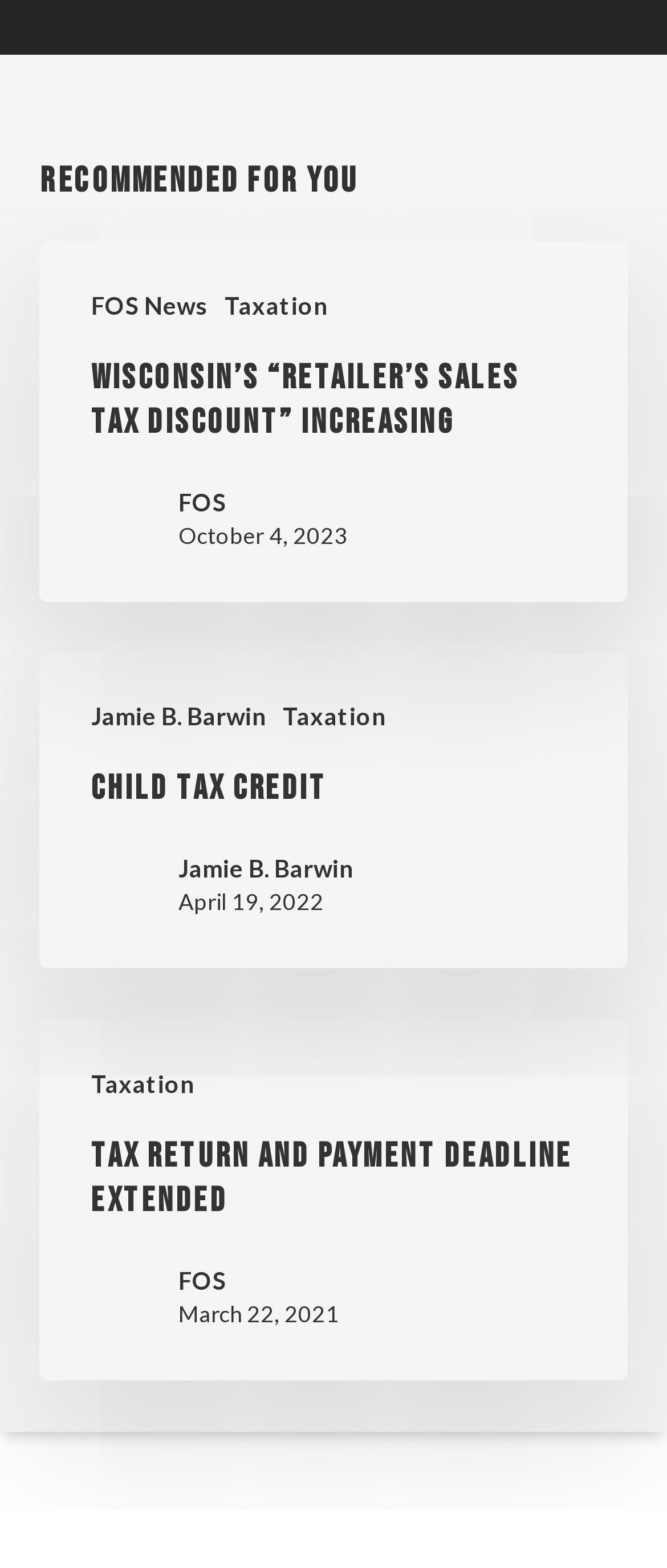Please identify the coordinates of the bounding box for the clickable region that will accomplish this instruction: "View the article 'Wisconsin’s “Retailer’s Sales Tax Discount” Increasing'".

[0.06, 0.154, 0.94, 0.384]